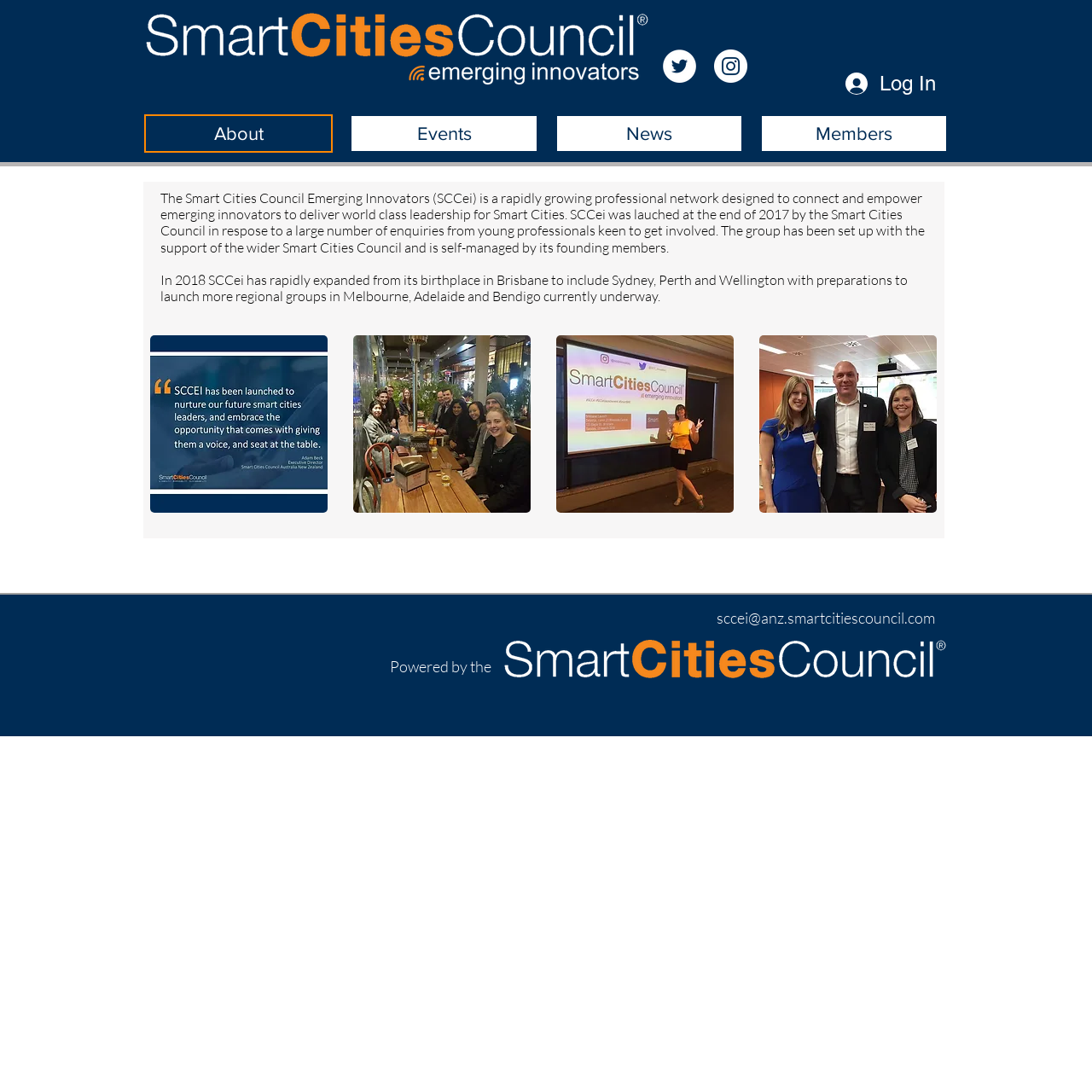How many social media links are provided?
Answer the question with a detailed explanation, including all necessary information.

The webpage provides two social media links, one for Twitter and one for Instagram, which can be found in the social bar section at the top of the webpage.